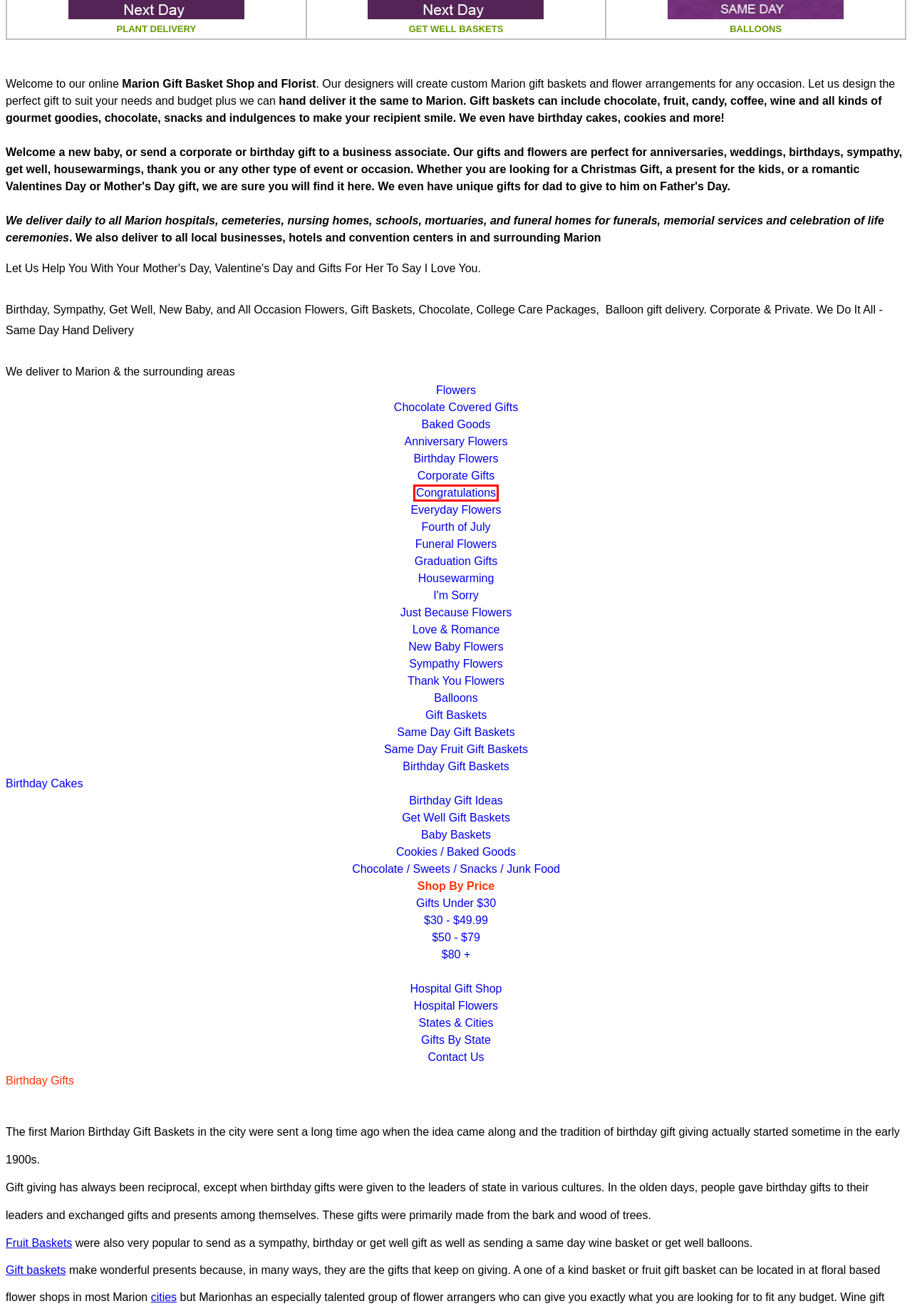Examine the screenshot of the webpage, which has a red bounding box around a UI element. Select the webpage description that best fits the new webpage after the element inside the red bounding box is clicked. Here are the choices:
A. Just Because Flowers | FromYouFlowers
B. New Baby Flowers | New Baby Gifts | FromYouFlowers
C. Congratulations Flowers | Congrats Gifts | FromYouFlowers
D. Inexpensive Flowers | FromYouFlowers
E. Cheap Flower Delivery Under $40 - FromYouFlowers
F. Anniversary Flowers | Anniversary Gifts | FromYouFlowers
G. Get Well Gift Baskets | Get Well Soon Gifts | FromYouFlowers
H. Online Plants | Same Day Plant Delivery | FromYouFlowers

C